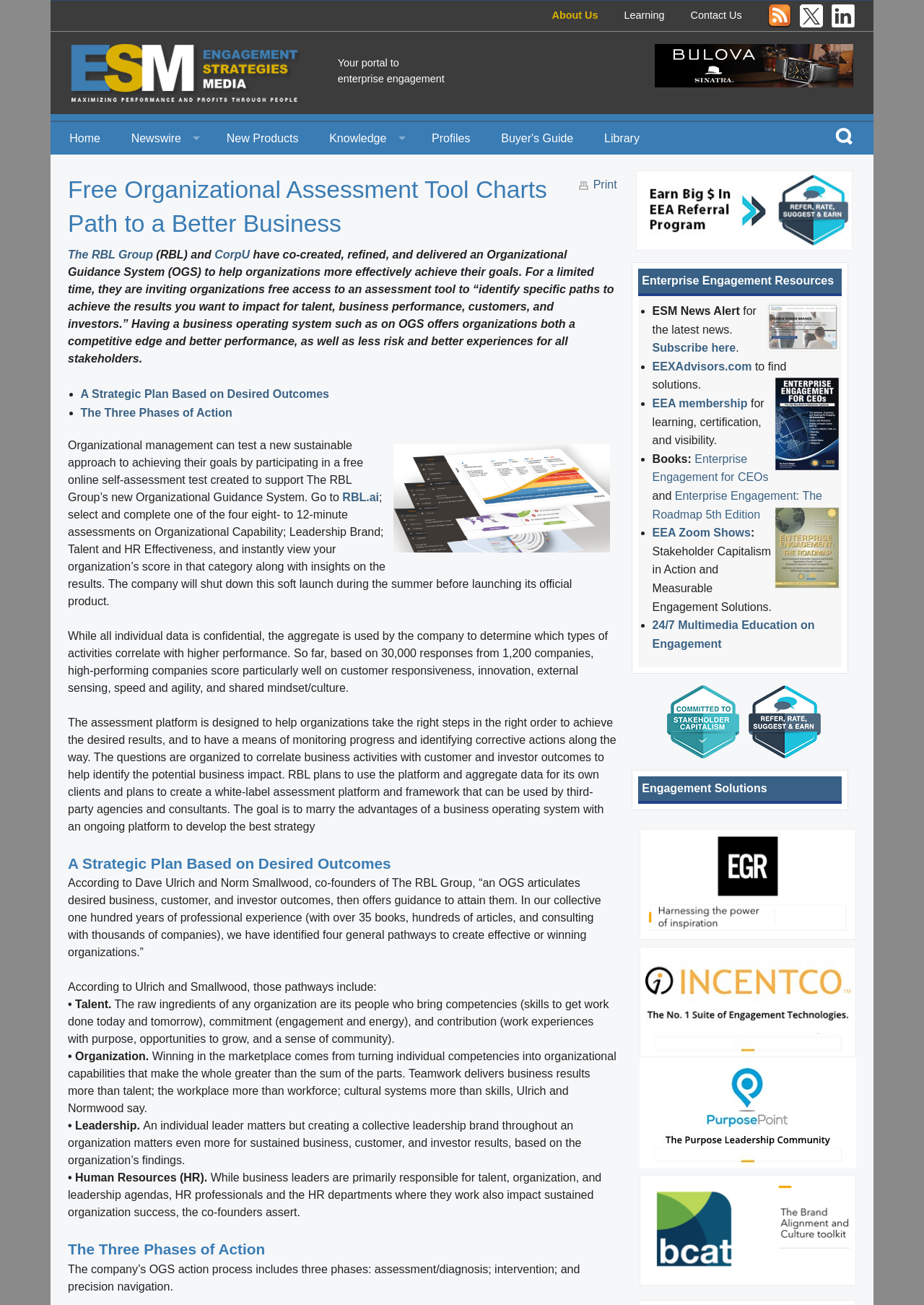Please give a short response to the question using one word or a phrase:
What is the name of the company that co-created the Organizational Guidance System?

The RBL Group